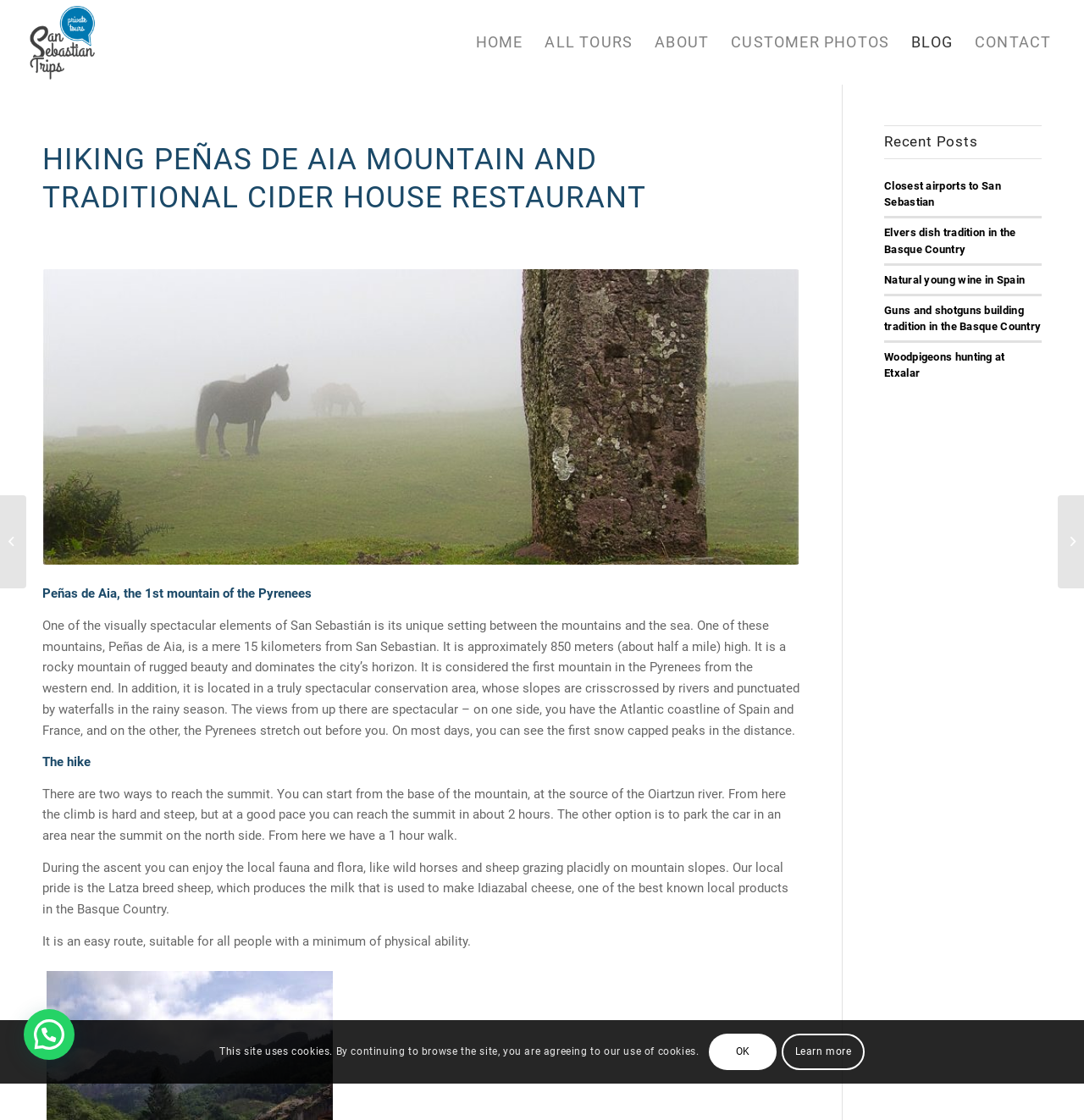Please provide the bounding box coordinates in the format (top-left x, top-left y, bottom-right x, bottom-right y). Remember, all values are floating point numbers between 0 and 1. What is the bounding box coordinate of the region described as: title="Follow us on an adventure"

[0.039, 0.24, 0.738, 0.504]